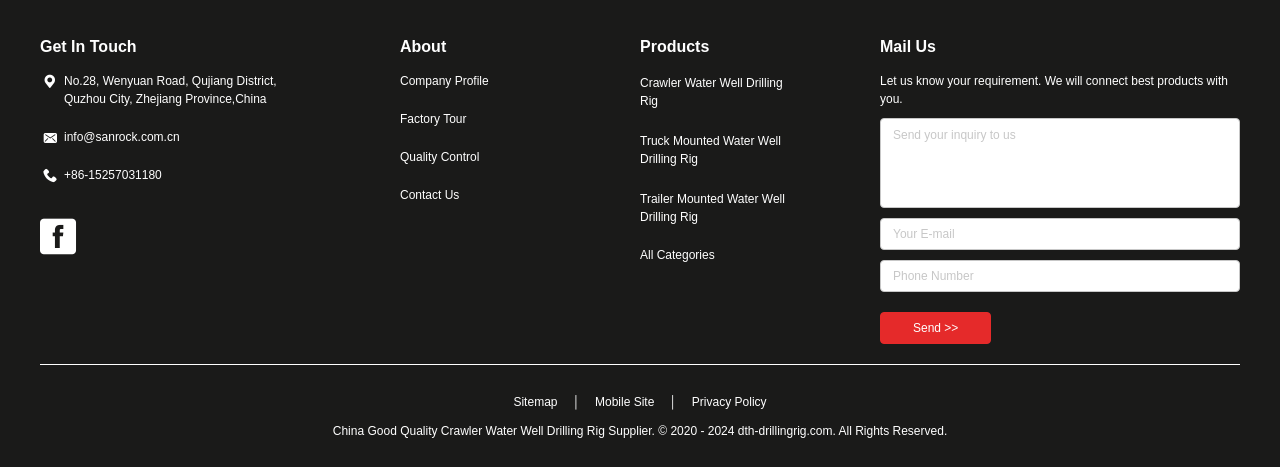Provide a short answer using a single word or phrase for the following question: 
What types of drilling rigs are available?

Crawler, Truck Mounted, Trailer Mounted